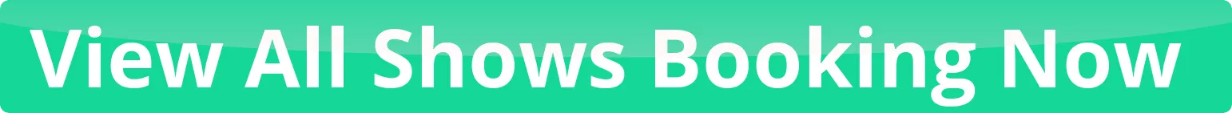Answer the following in one word or a short phrase: 
What type of performances can users book tickets for?

Theater performances